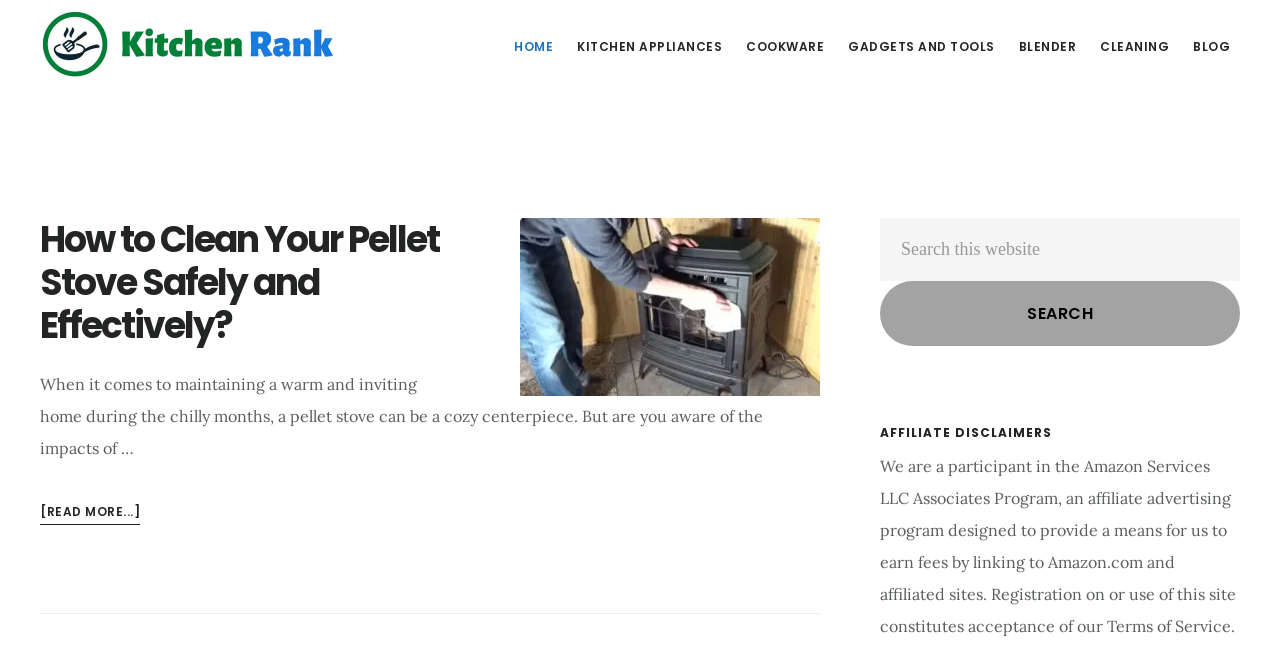What type of products are discussed on this website?
Respond to the question with a single word or phrase according to the image.

Kitchen appliances